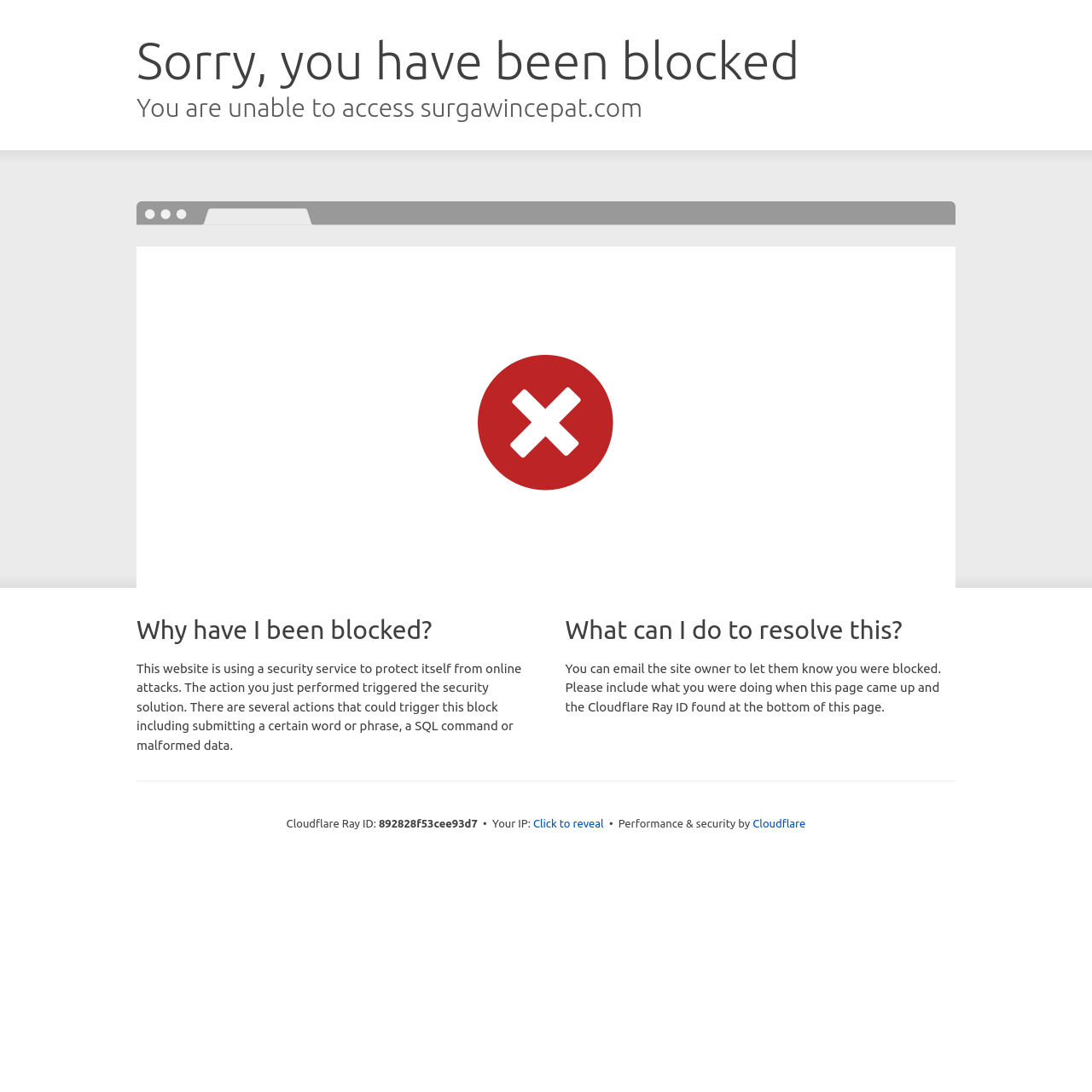Locate the bounding box of the UI element defined by this description: "Cloudflare". The coordinates should be given as four float numbers between 0 and 1, formatted as [left, top, right, bottom].

[0.689, 0.749, 0.738, 0.76]